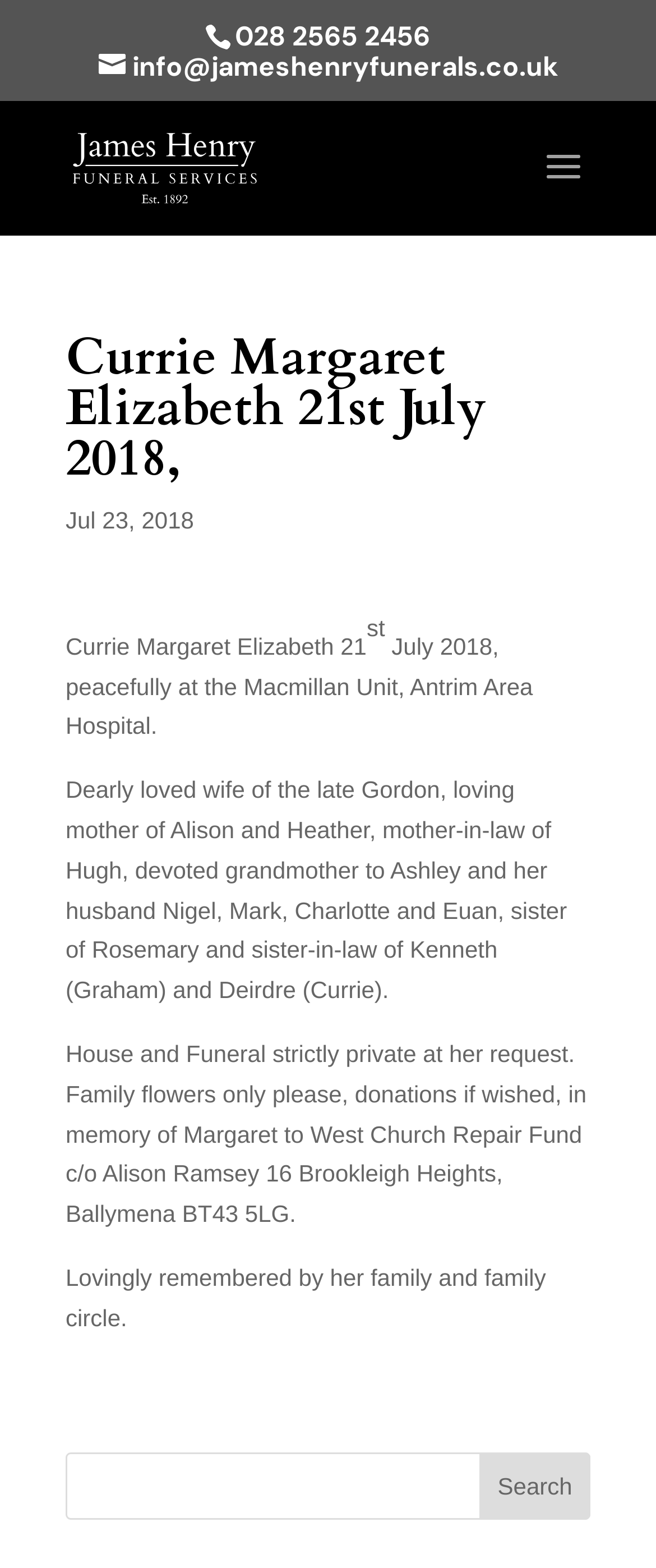What is the purpose of the search box at the bottom of the page?
From the image, respond with a single word or phrase.

To search for something